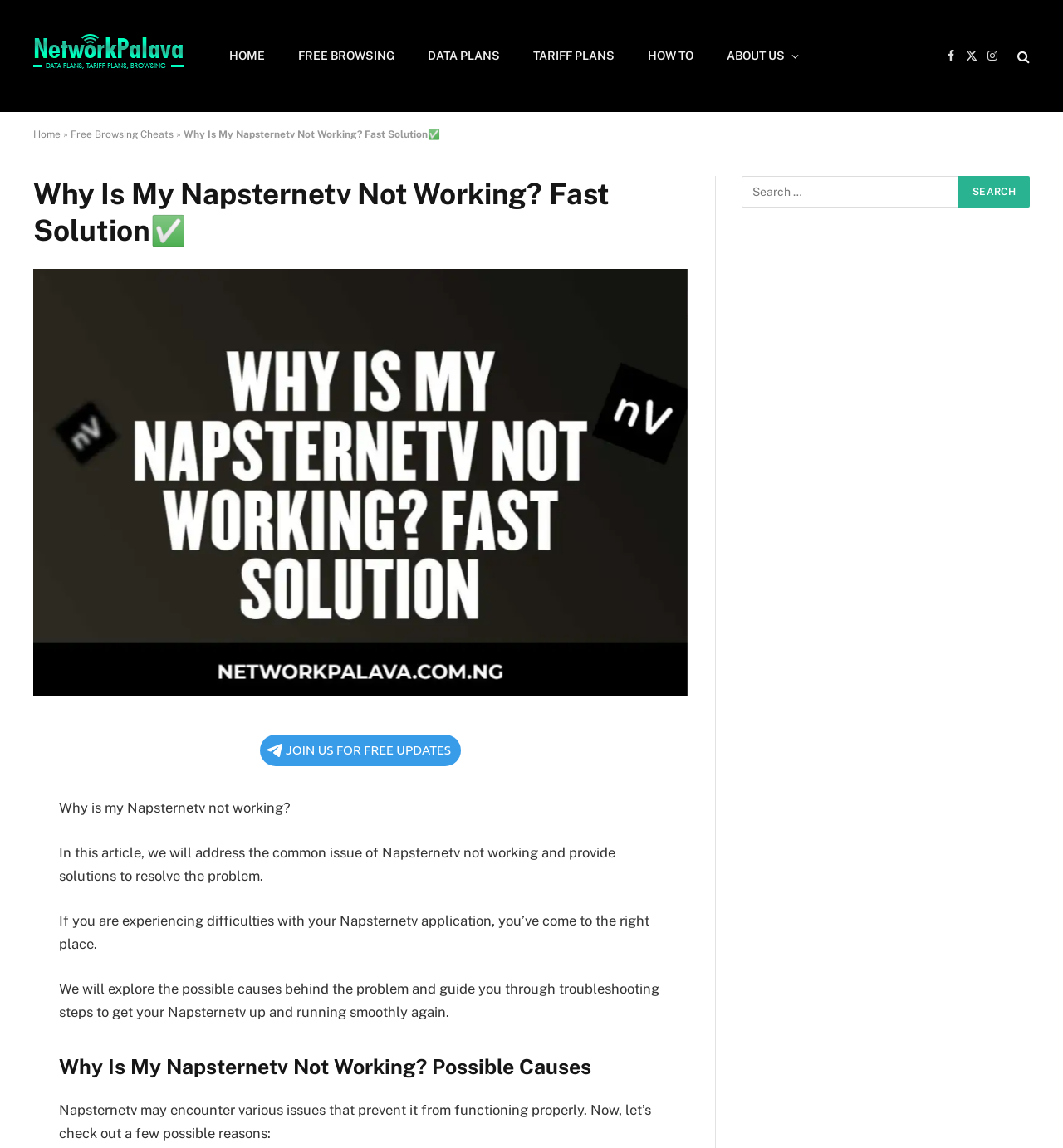Carefully observe the image and respond to the question with a detailed answer:
What is the name of the website?

The name of the website can be found at the top left corner of the webpage, where it says 'Network Palava' in a link format.